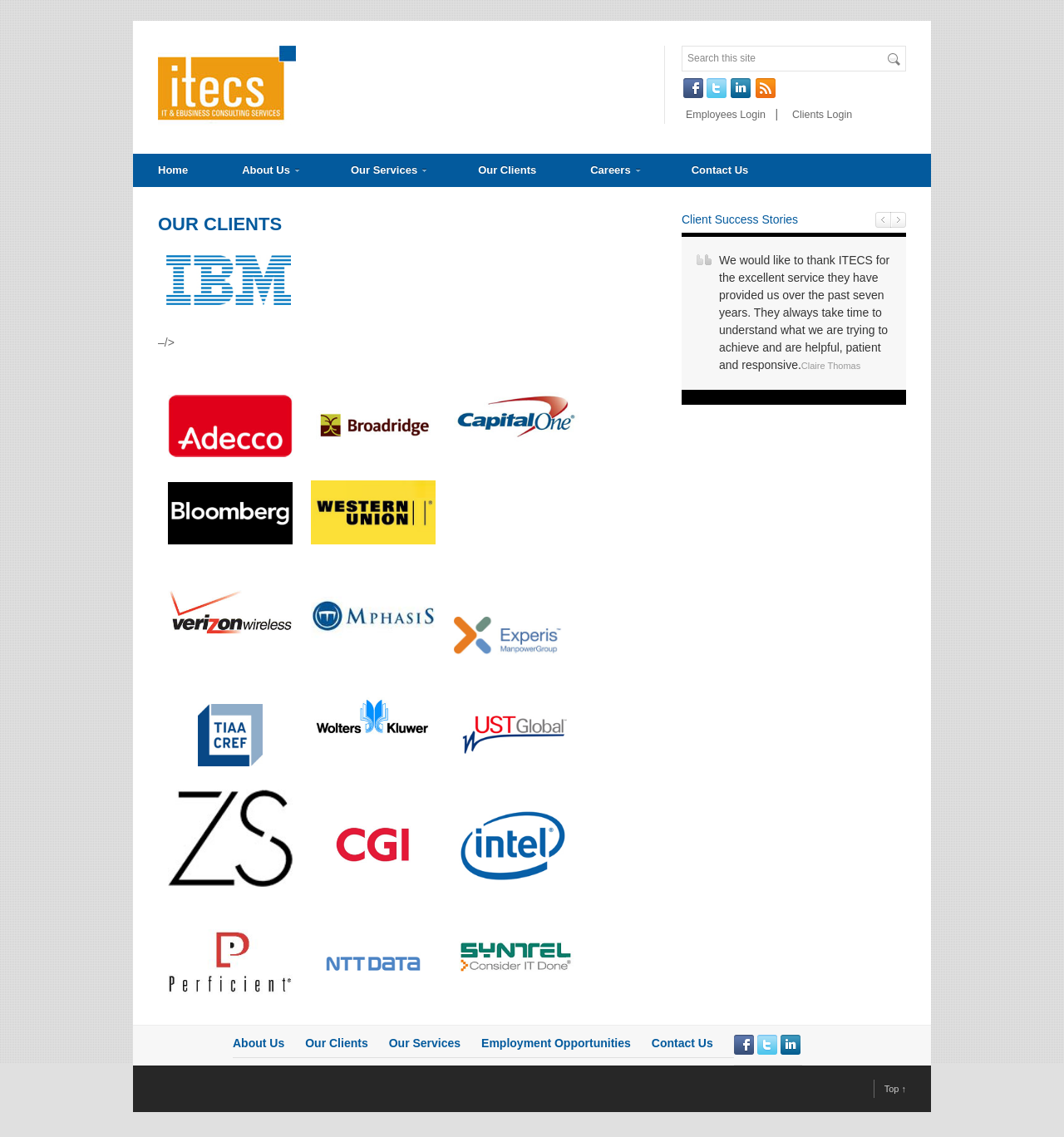Provide a one-word or short-phrase response to the question:
What is the name of the website?

Itecsus.com